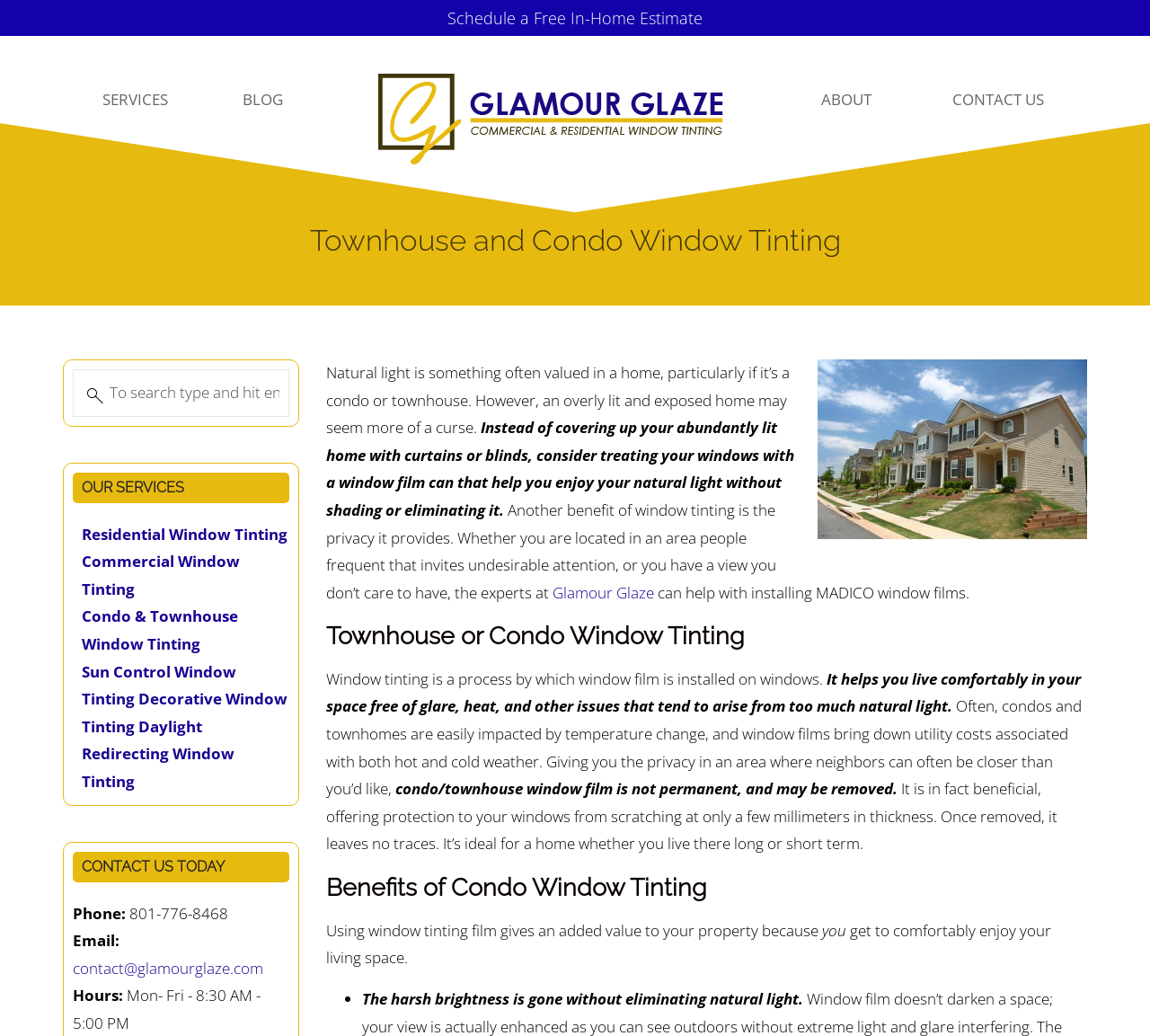Respond to the question below with a single word or phrase: What is the benefit of window tinting for condos and townhouses?

Privacy and energy efficiency